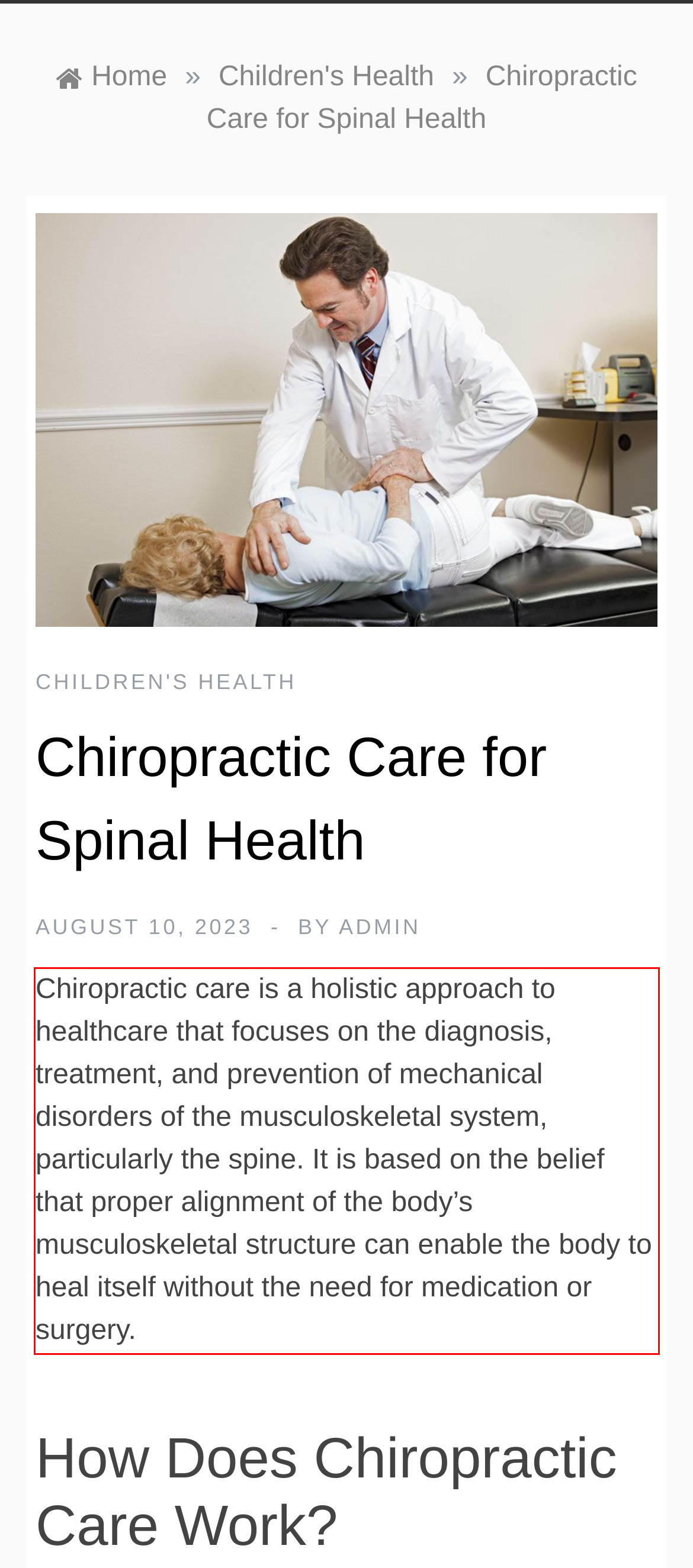Using the provided screenshot of a webpage, recognize and generate the text found within the red rectangle bounding box.

Chiropractic care is a holistic approach to healthcare that focuses on the diagnosis, treatment, and prevention of mechanical disorders of the musculoskeletal system, particularly the spine. It is based on the belief that proper alignment of the body’s musculoskeletal structure can enable the body to heal itself without the need for medication or surgery.